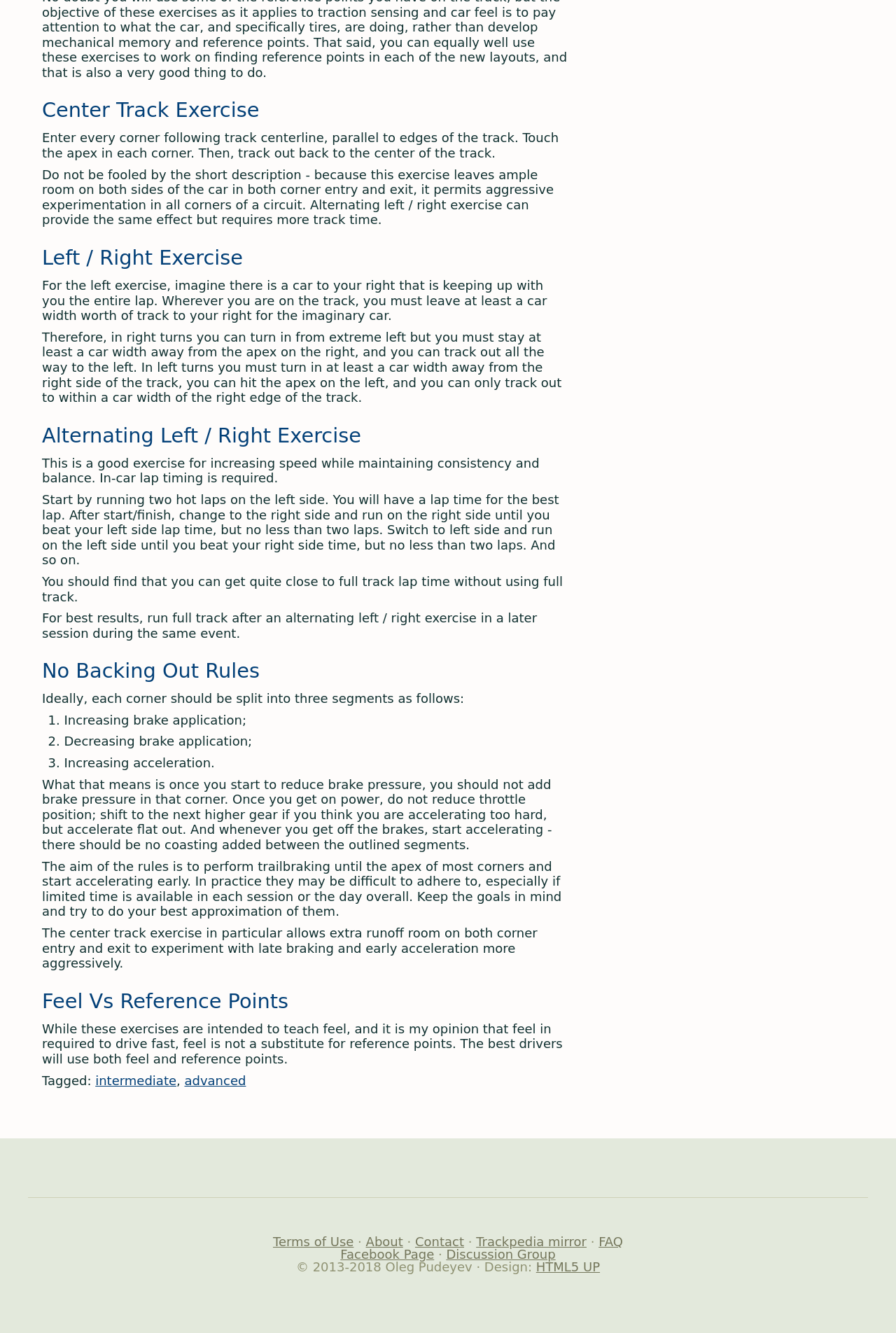Locate the bounding box coordinates of the UI element described by: "aging life care planning services". The bounding box coordinates should consist of four float numbers between 0 and 1, i.e., [left, top, right, bottom].

None